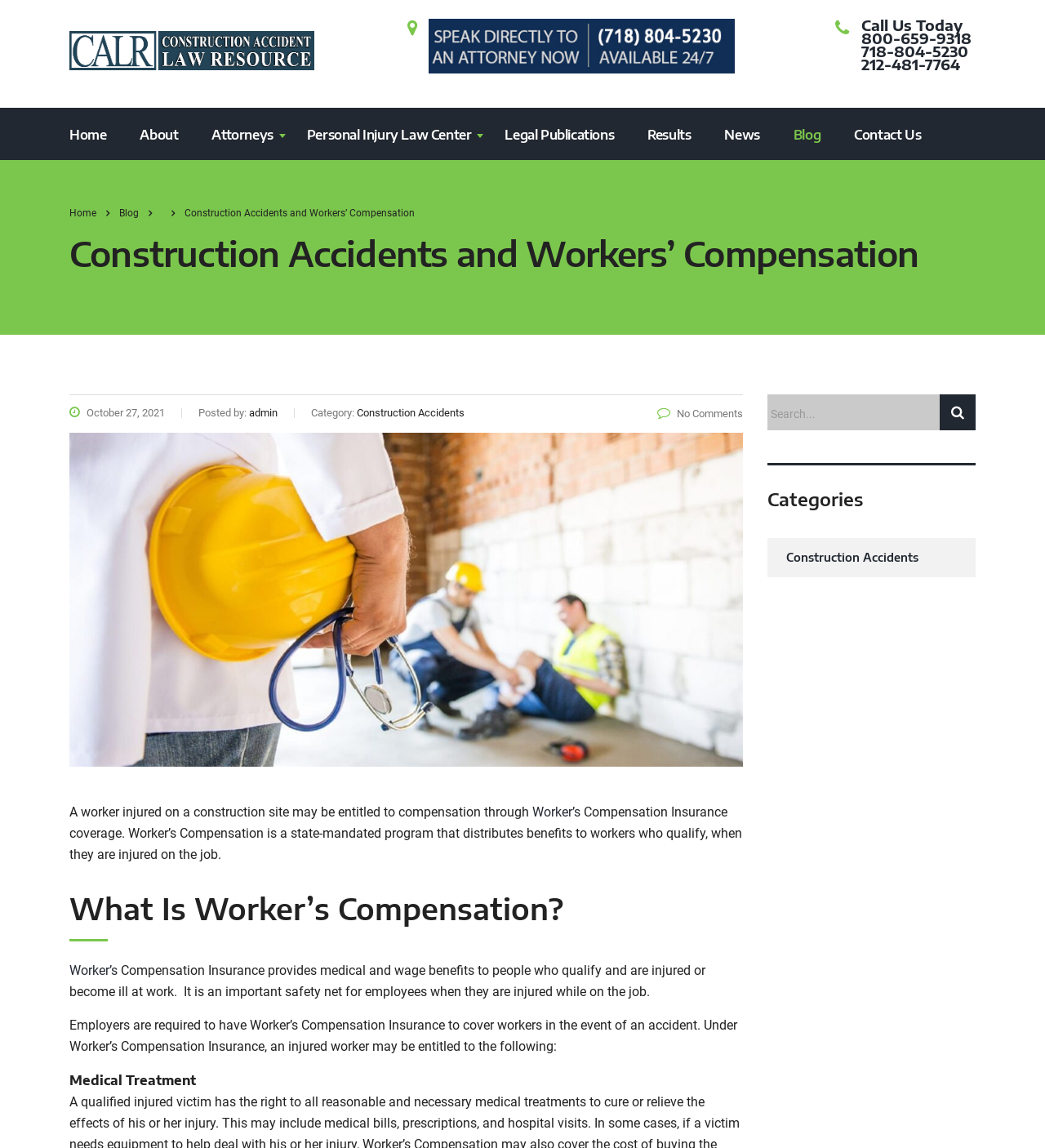Can you find the bounding box coordinates of the area I should click to execute the following instruction: "View the categories"?

[0.734, 0.403, 0.934, 0.444]